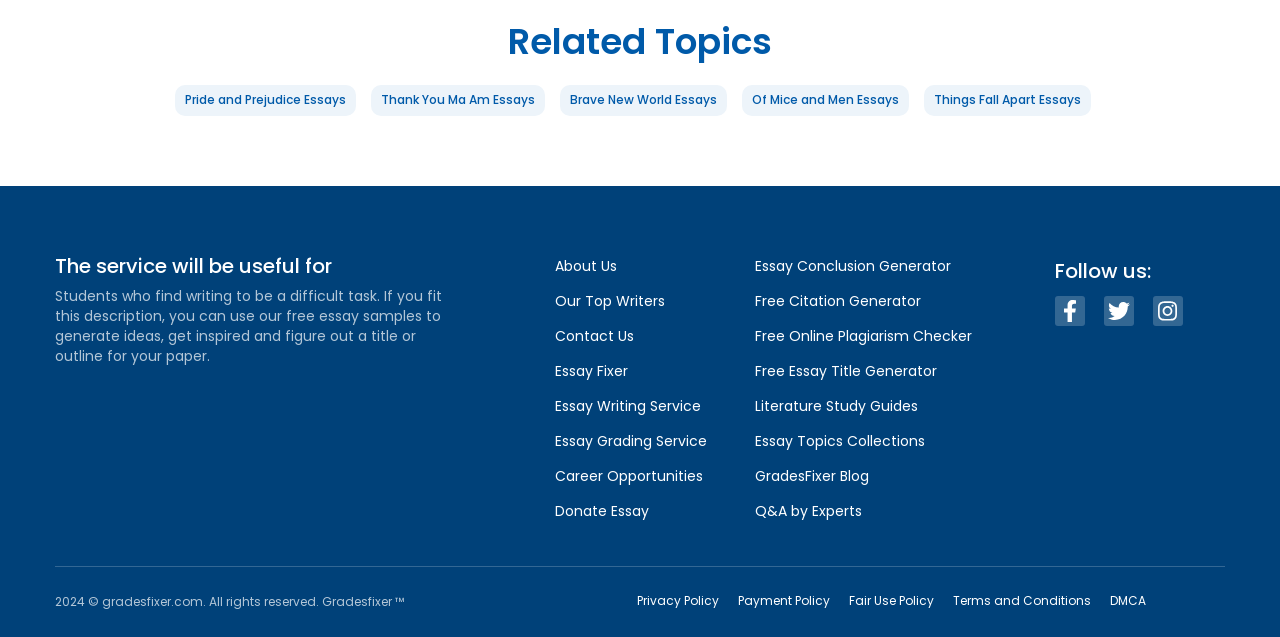Pinpoint the bounding box coordinates of the clickable area necessary to execute the following instruction: "View 'Essay Conclusion Generator'". The coordinates should be given as four float numbers between 0 and 1, namely [left, top, right, bottom].

[0.59, 0.401, 0.743, 0.432]